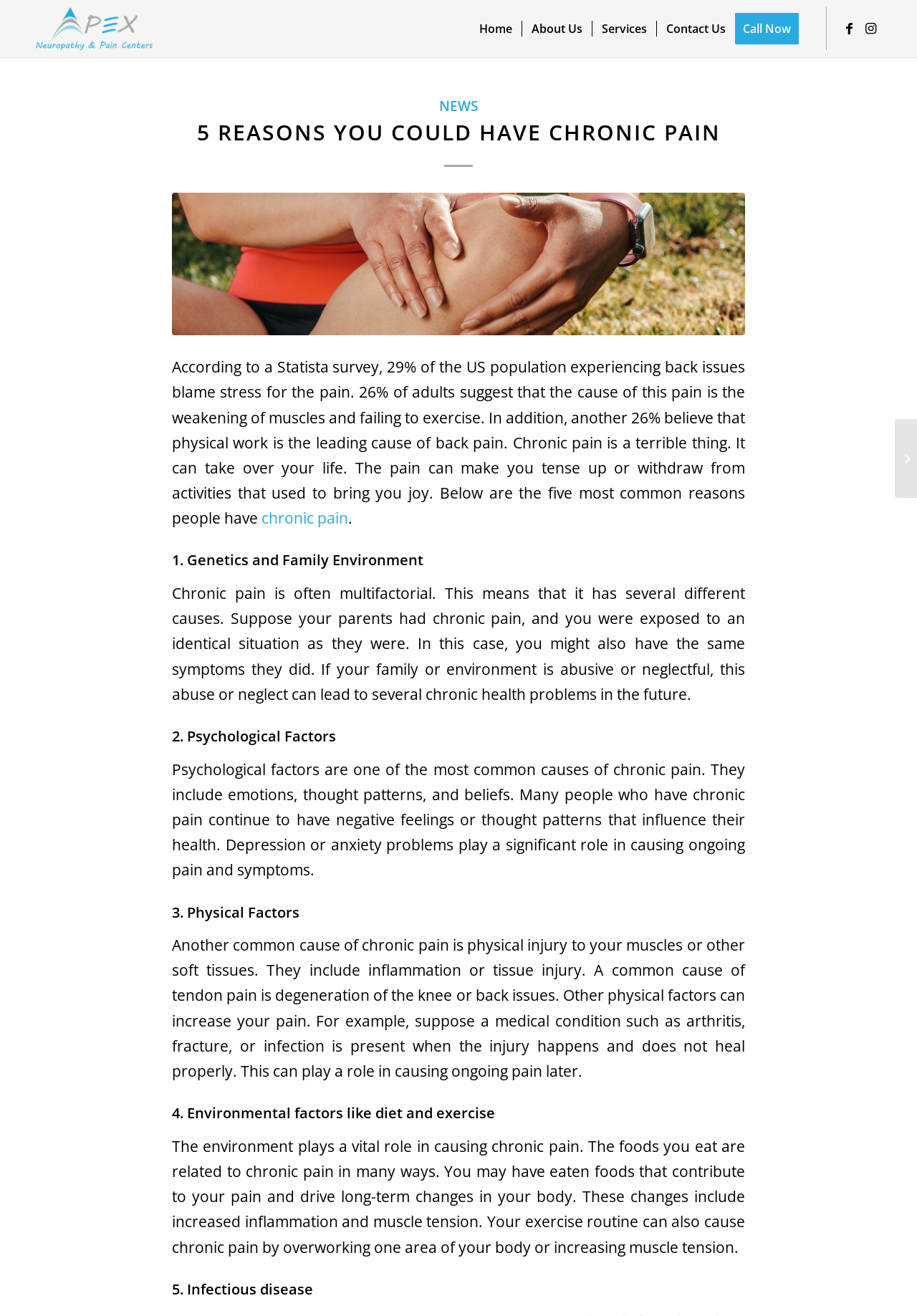Provide a comprehensive description of the webpage.

The webpage is about chronic pain, specifically discussing the five most common reasons people experience it. At the top, there is a logo and a navigation menu with links to "Home", "About Us", "Services", "Contact Us", and "Call Now". Below the navigation menu, there are social media links to Facebook and Instagram.

The main content of the page is divided into sections, each with a heading and a brief description. The first section has a heading "5 REASONS YOU COULD HAVE CHRONIC PAIN" and a brief introduction to chronic pain, explaining how it can affect one's life.

The five reasons for chronic pain are listed below, each with its own heading and description. The first reason is "Genetics and Family Environment", which explains how chronic pain can be inherited or caused by environmental factors. The second reason is "Psychological Factors", which discusses how emotions, thought patterns, and beliefs can contribute to chronic pain. The third reason is "Physical Factors", which describes how physical injuries or medical conditions can cause chronic pain. The fourth reason is "Environmental factors like diet and exercise", which explains how one's diet and exercise routine can contribute to chronic pain. The fifth and final reason is "Infectious disease", which is not elaborated on in the provided accessibility tree.

At the bottom of the page, there is a link to "What are the Symptoms of a Neuropathy?"